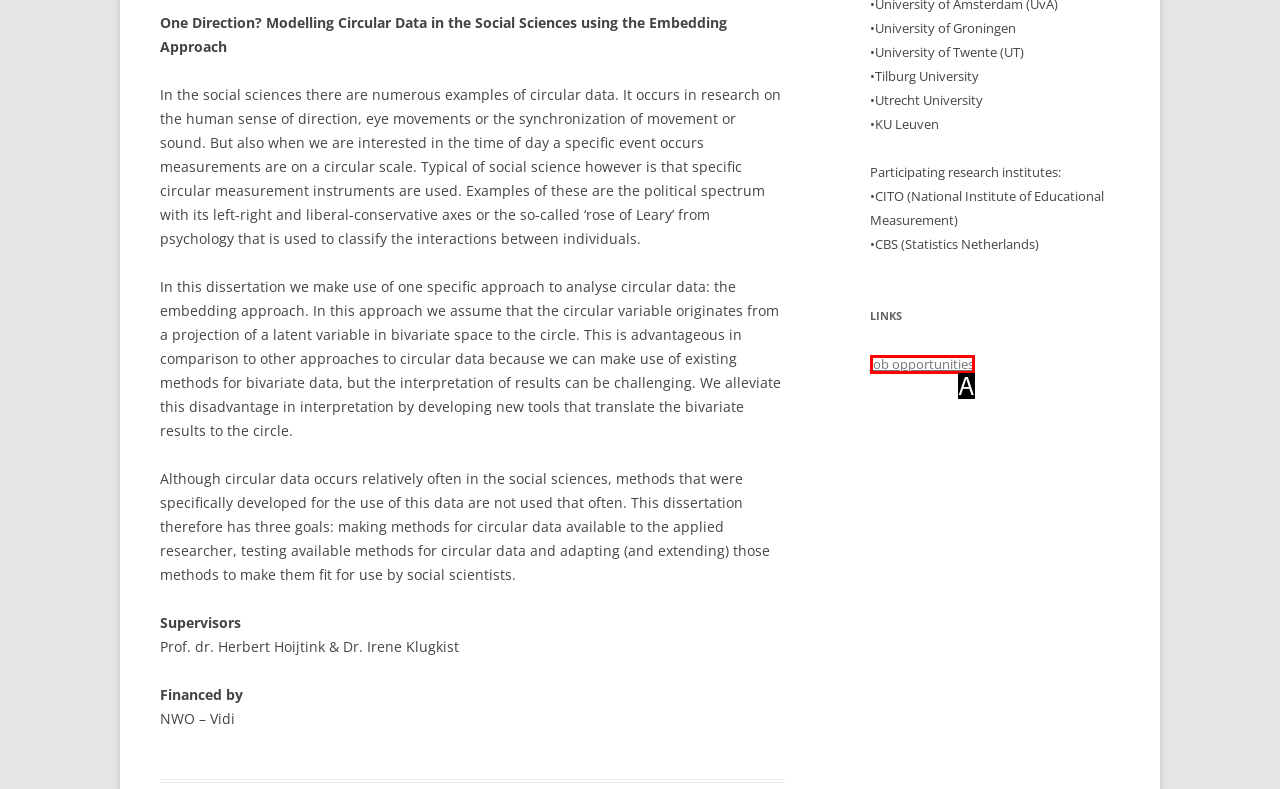Using the provided description: Job opportunities, select the HTML element that corresponds to it. Indicate your choice with the option's letter.

A